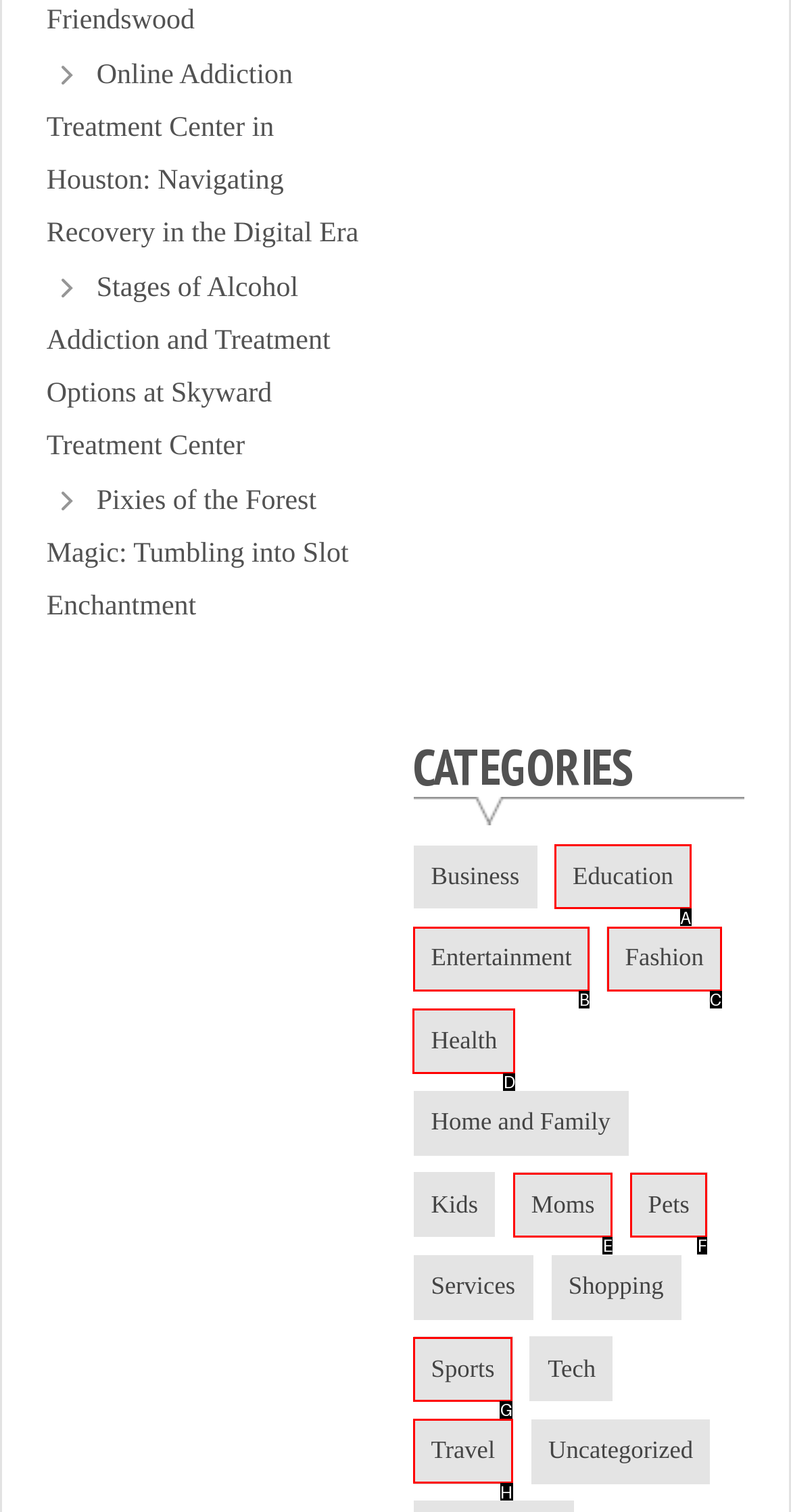Point out which UI element to click to complete this task: Select the 'Health' category
Answer with the letter corresponding to the right option from the available choices.

D